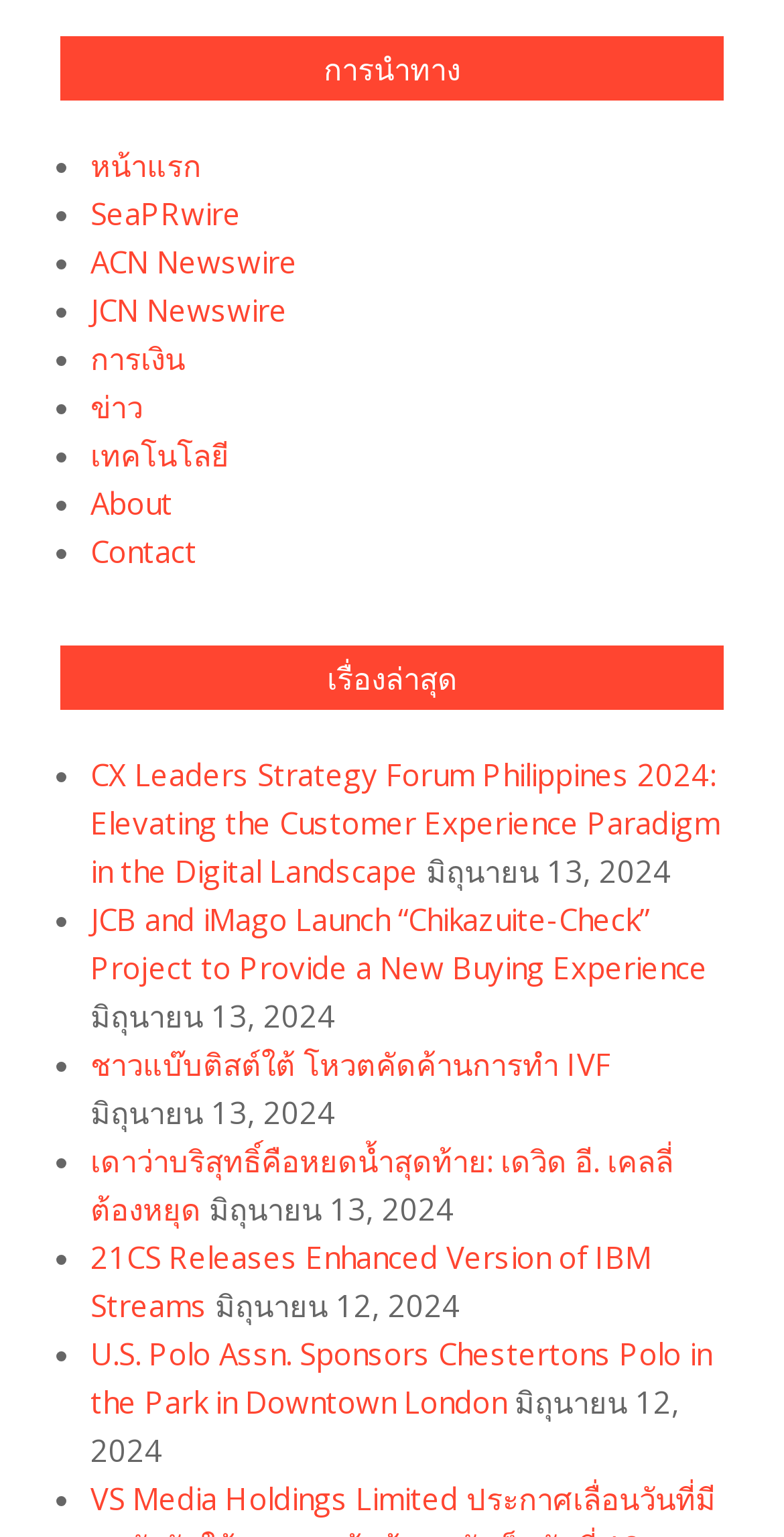Pinpoint the bounding box coordinates of the element that must be clicked to accomplish the following instruction: "Read about CX Leaders Strategy Forum Philippines 2024". The coordinates should be in the format of four float numbers between 0 and 1, i.e., [left, top, right, bottom].

[0.115, 0.49, 0.918, 0.579]